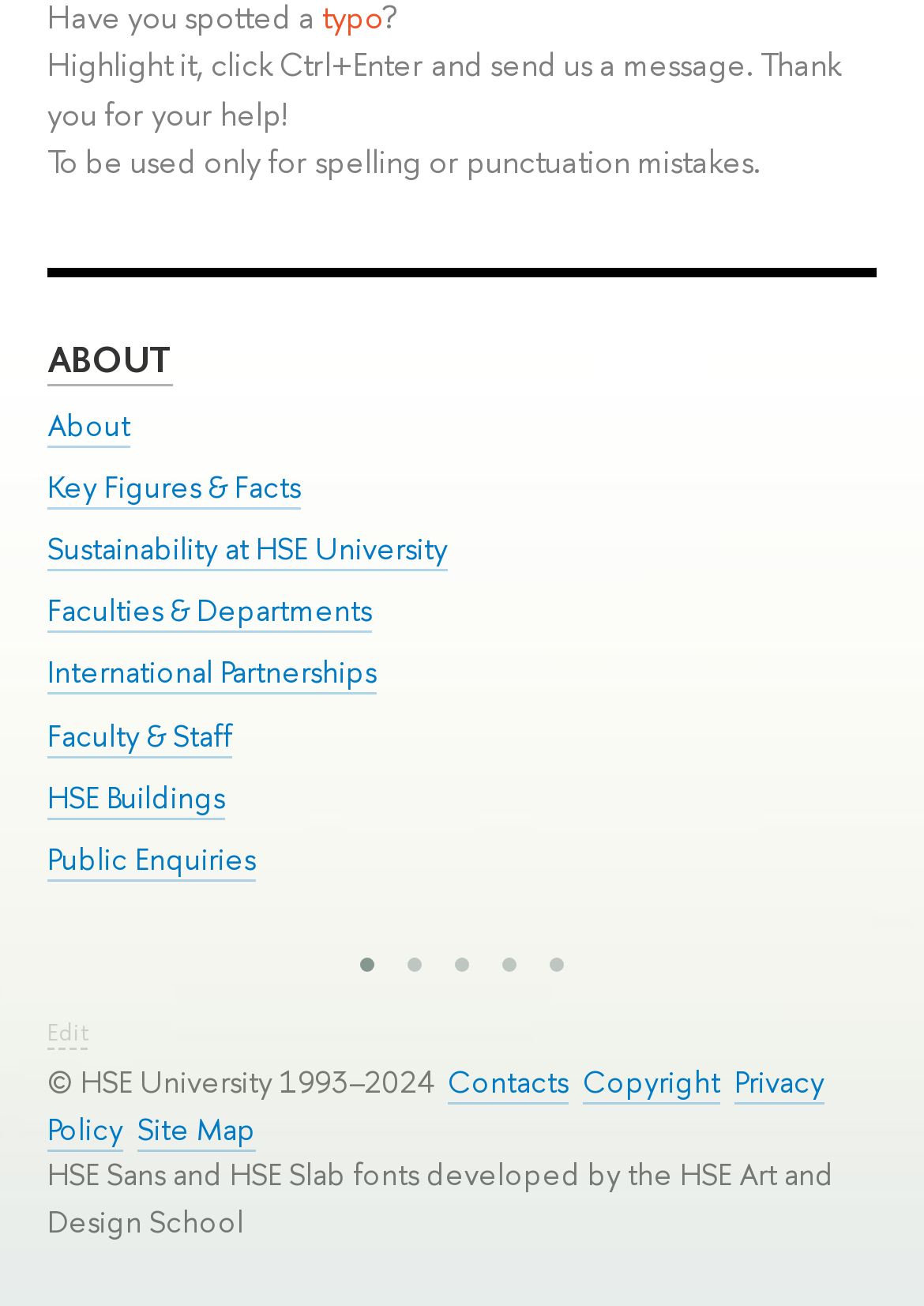Specify the bounding box coordinates of the area to click in order to follow the given instruction: "go to Key Figures & Facts."

[0.051, 0.358, 0.326, 0.39]